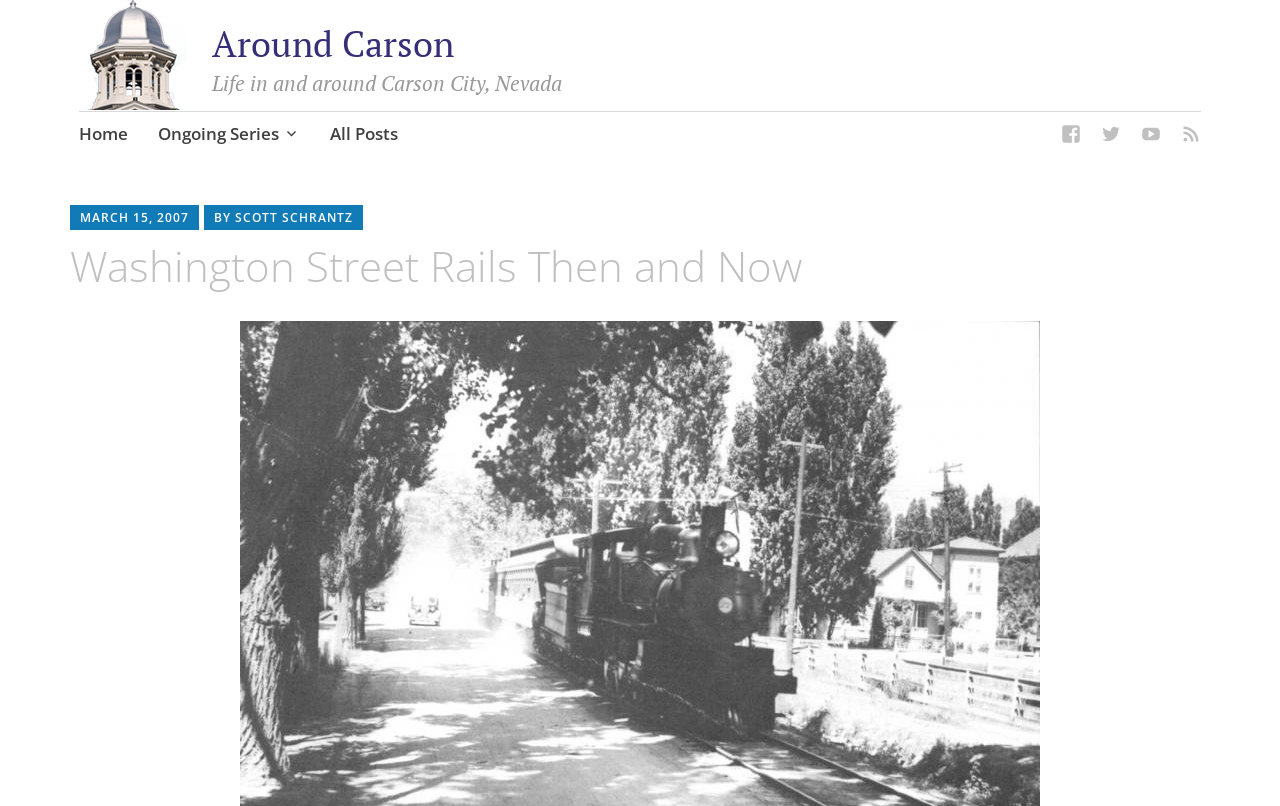Please find the bounding box coordinates of the element's region to be clicked to carry out this instruction: "read the post from MARCH 15, 2007".

[0.062, 0.26, 0.148, 0.281]